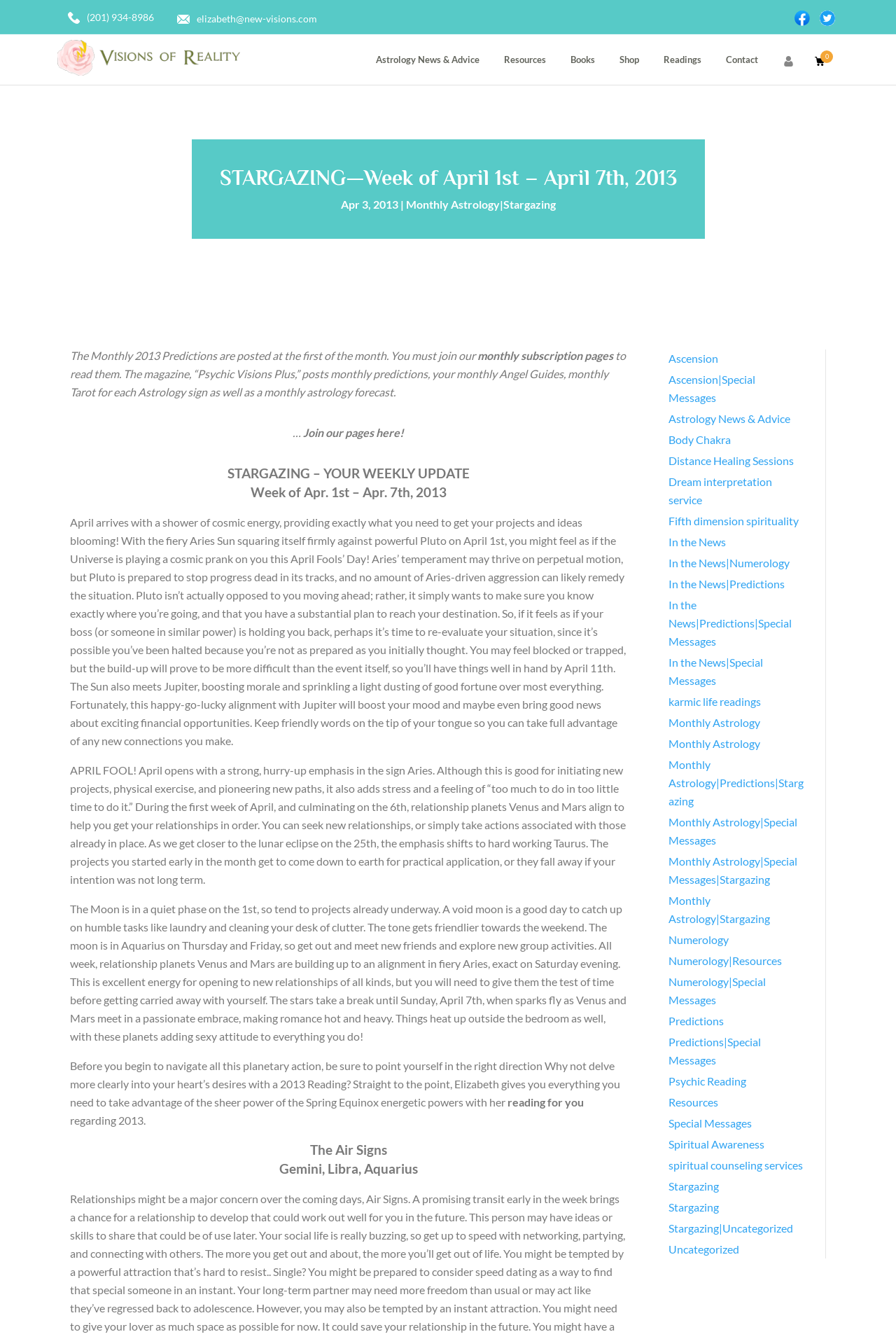Please find the bounding box coordinates for the clickable element needed to perform this instruction: "Click the 'Vision of reality' link".

[0.064, 0.03, 0.268, 0.056]